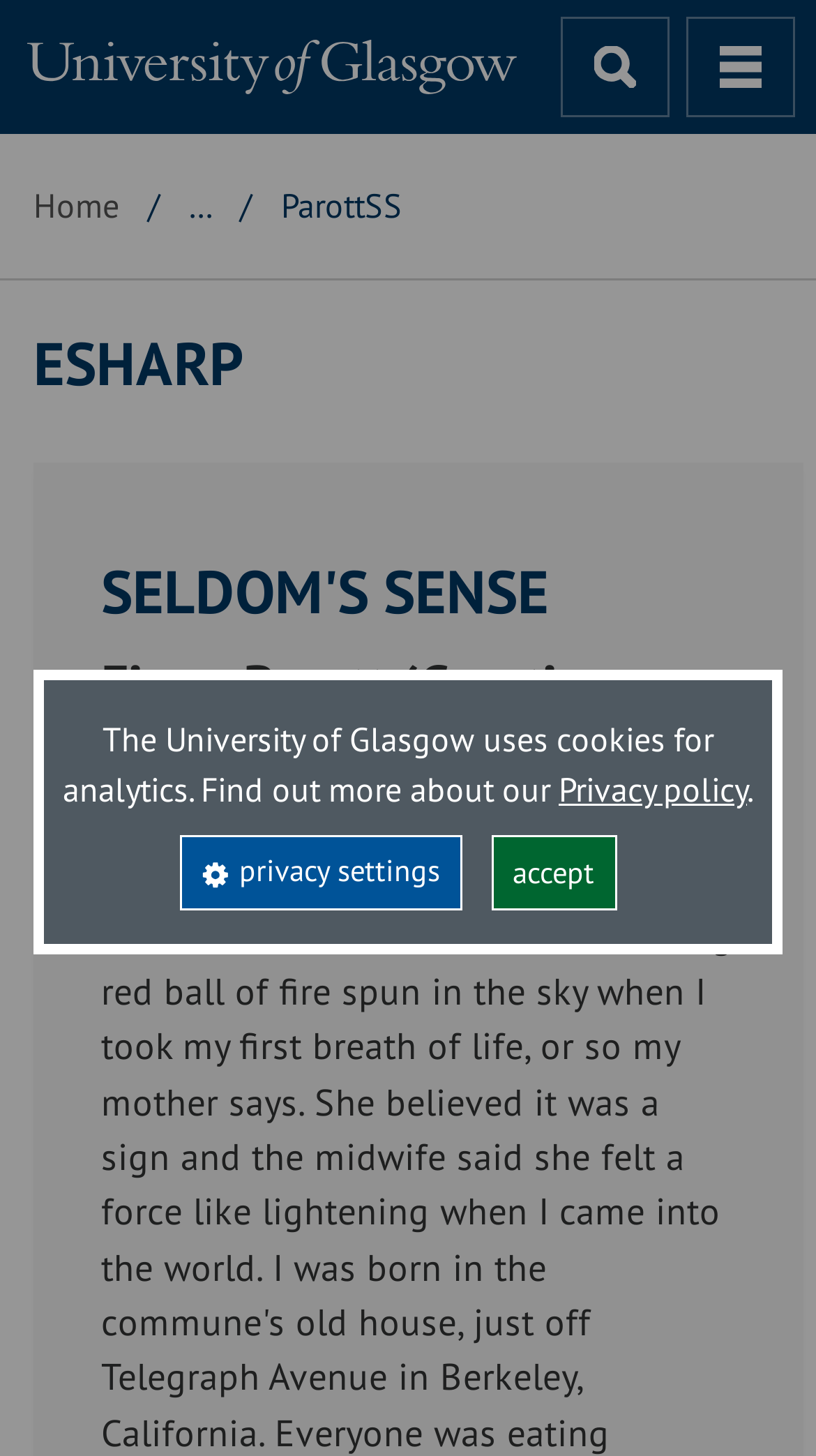Identify the bounding box coordinates of the part that should be clicked to carry out this instruction: "open search".

[0.687, 0.011, 0.821, 0.08]